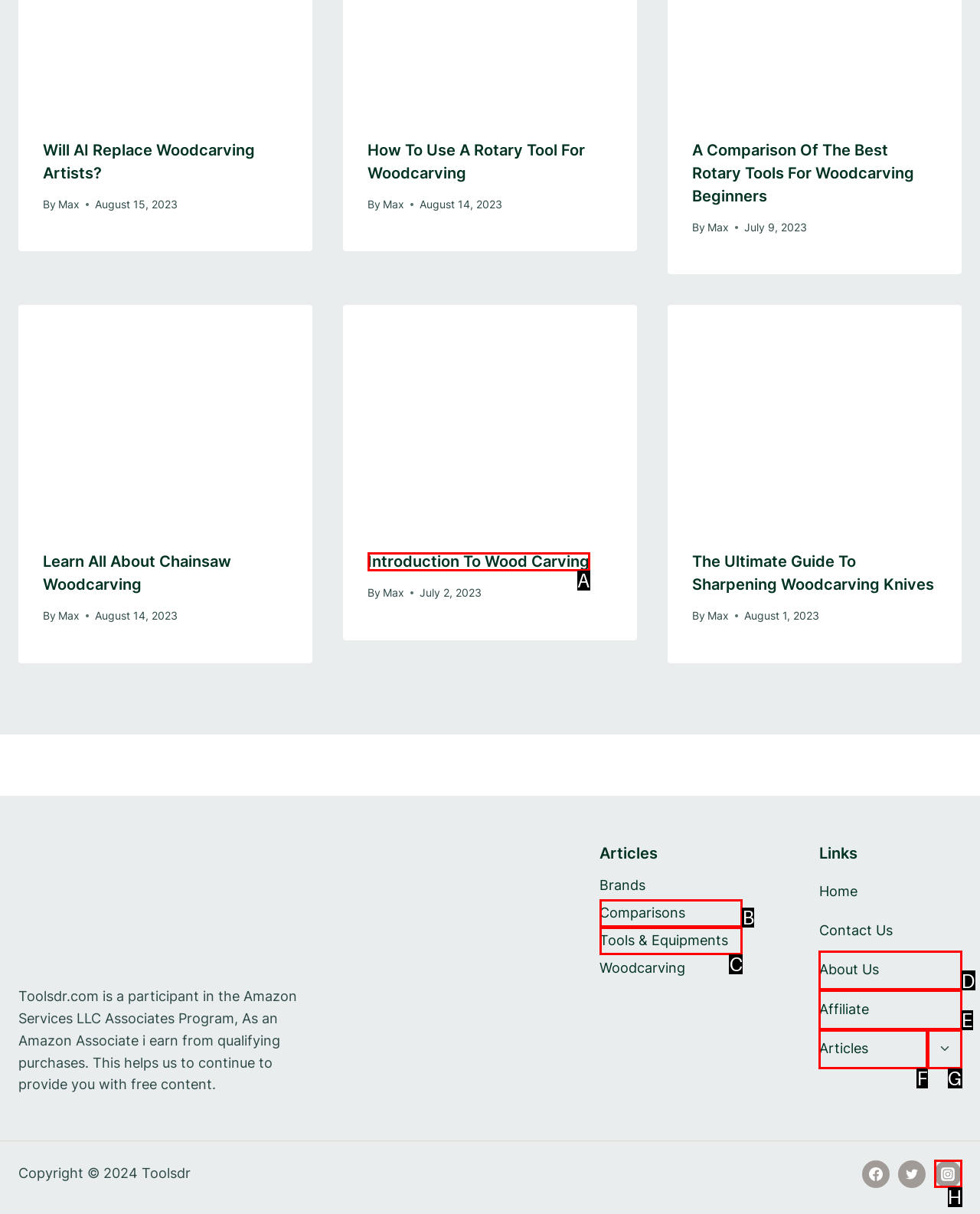Choose the letter of the UI element that aligns with the following description: Introduction to wood carving
State your answer as the letter from the listed options.

A